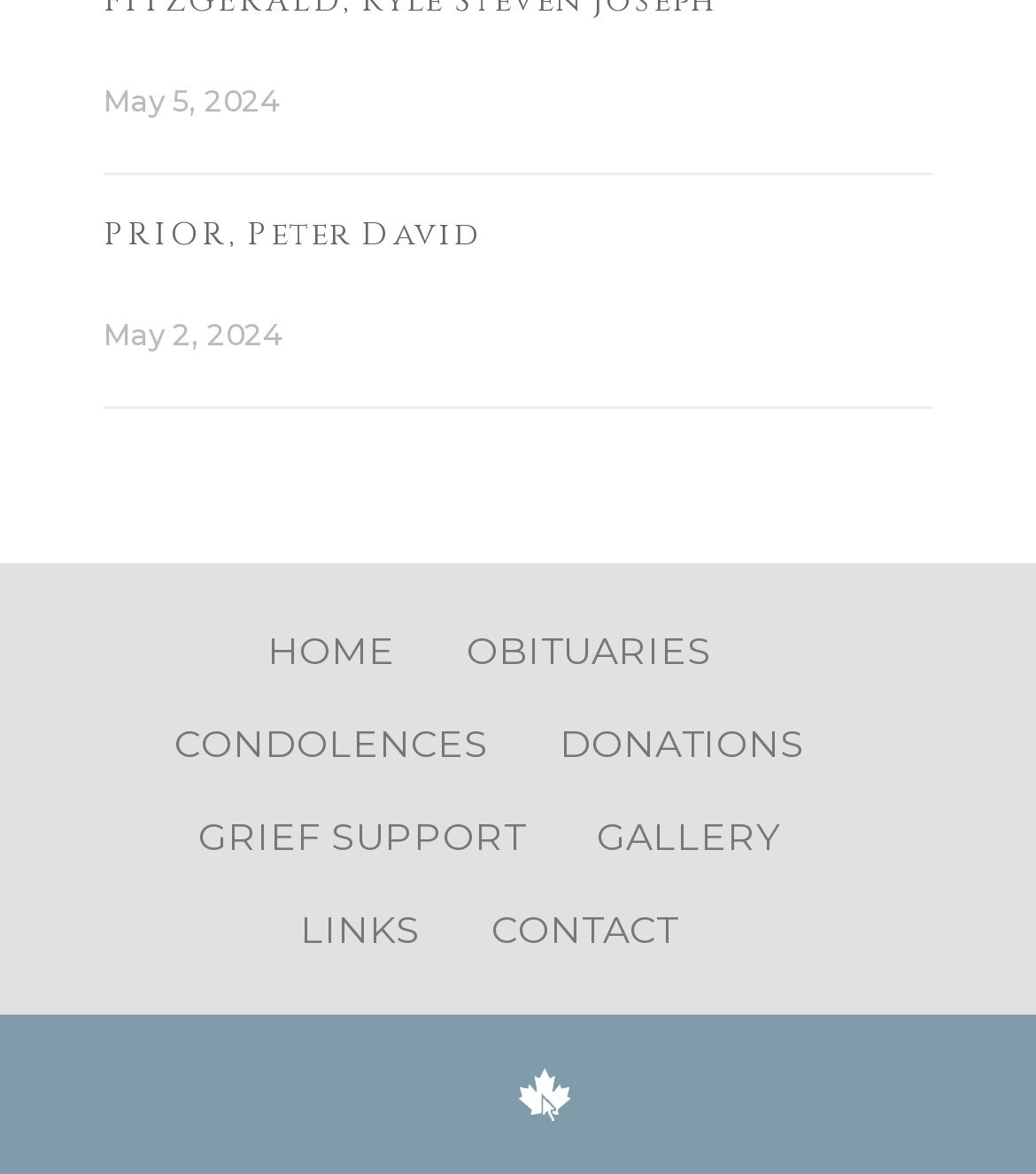Answer this question using a single word or a brief phrase:
What is the purpose of the 'CONDOLENCES' link?

To express sympathy